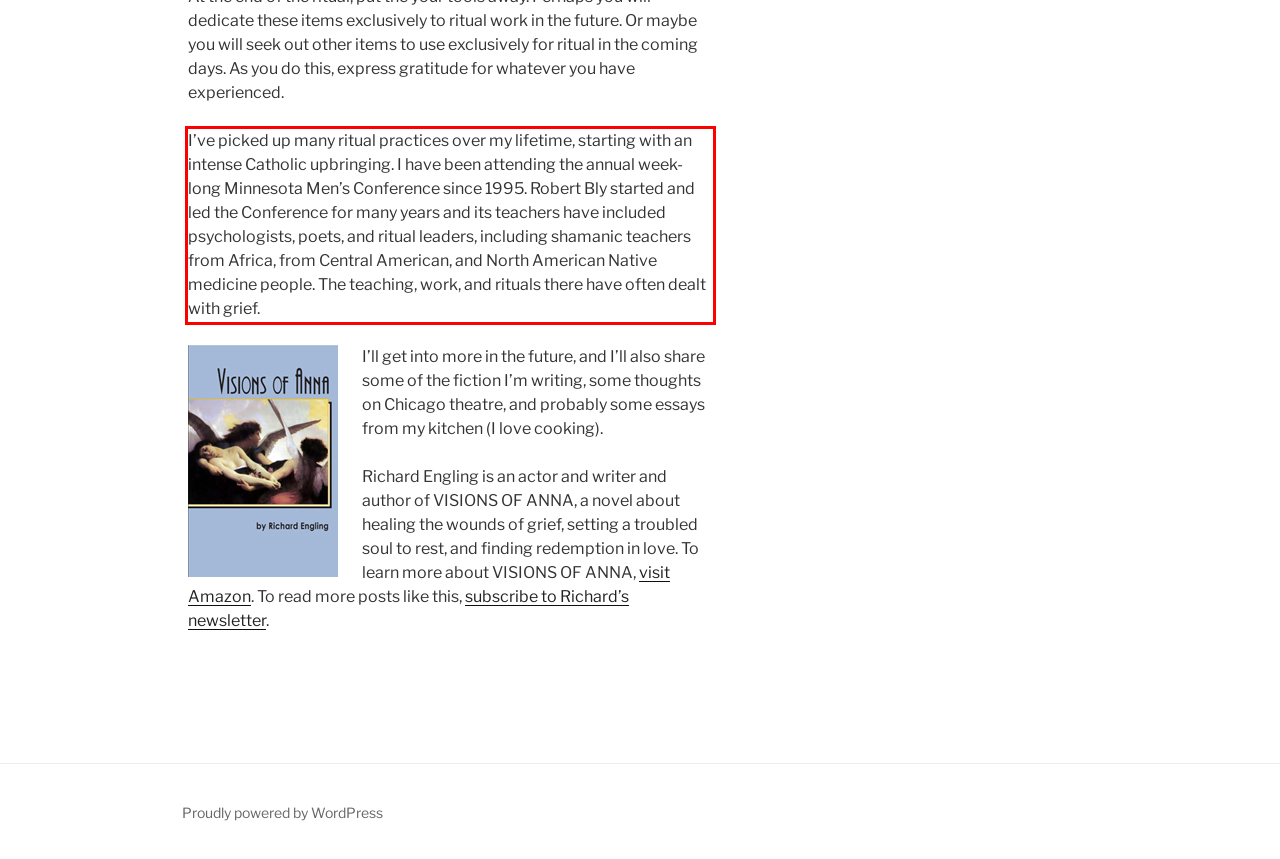There is a screenshot of a webpage with a red bounding box around a UI element. Please use OCR to extract the text within the red bounding box.

I’ve picked up many ritual practices over my lifetime, starting with an intense Catholic upbringing. I have been attending the annual week-long Minnesota Men’s Conference since 1995. Robert Bly started and led the Conference for many years and its teachers have included psychologists, poets, and ritual leaders, including shamanic teachers from Africa, from Central American, and North American Native medicine people. The teaching, work, and rituals there have often dealt with grief.